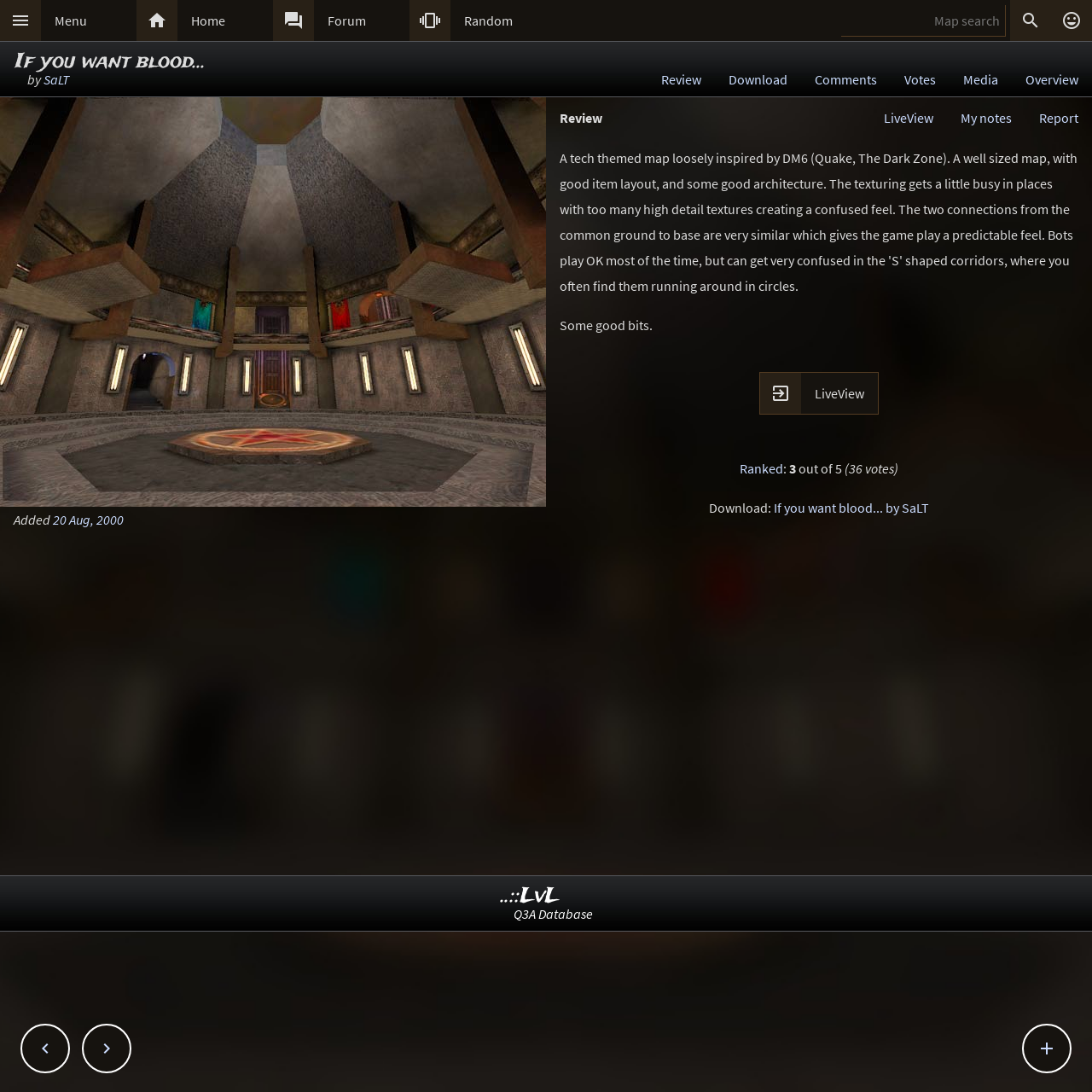Please provide a brief answer to the following inquiry using a single word or phrase:
What is the date the map was added?

20 Aug, 2000